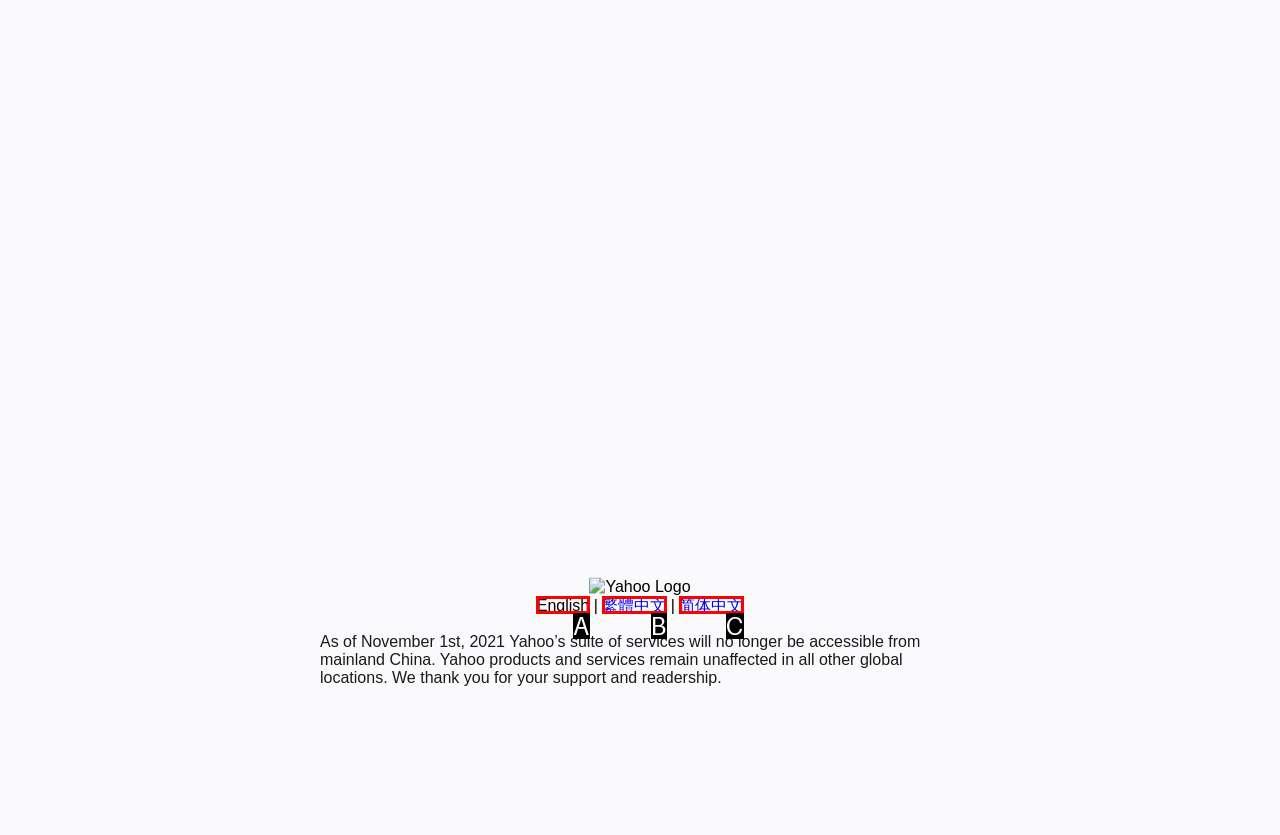Select the option that corresponds to the description: English
Respond with the letter of the matching choice from the options provided.

A